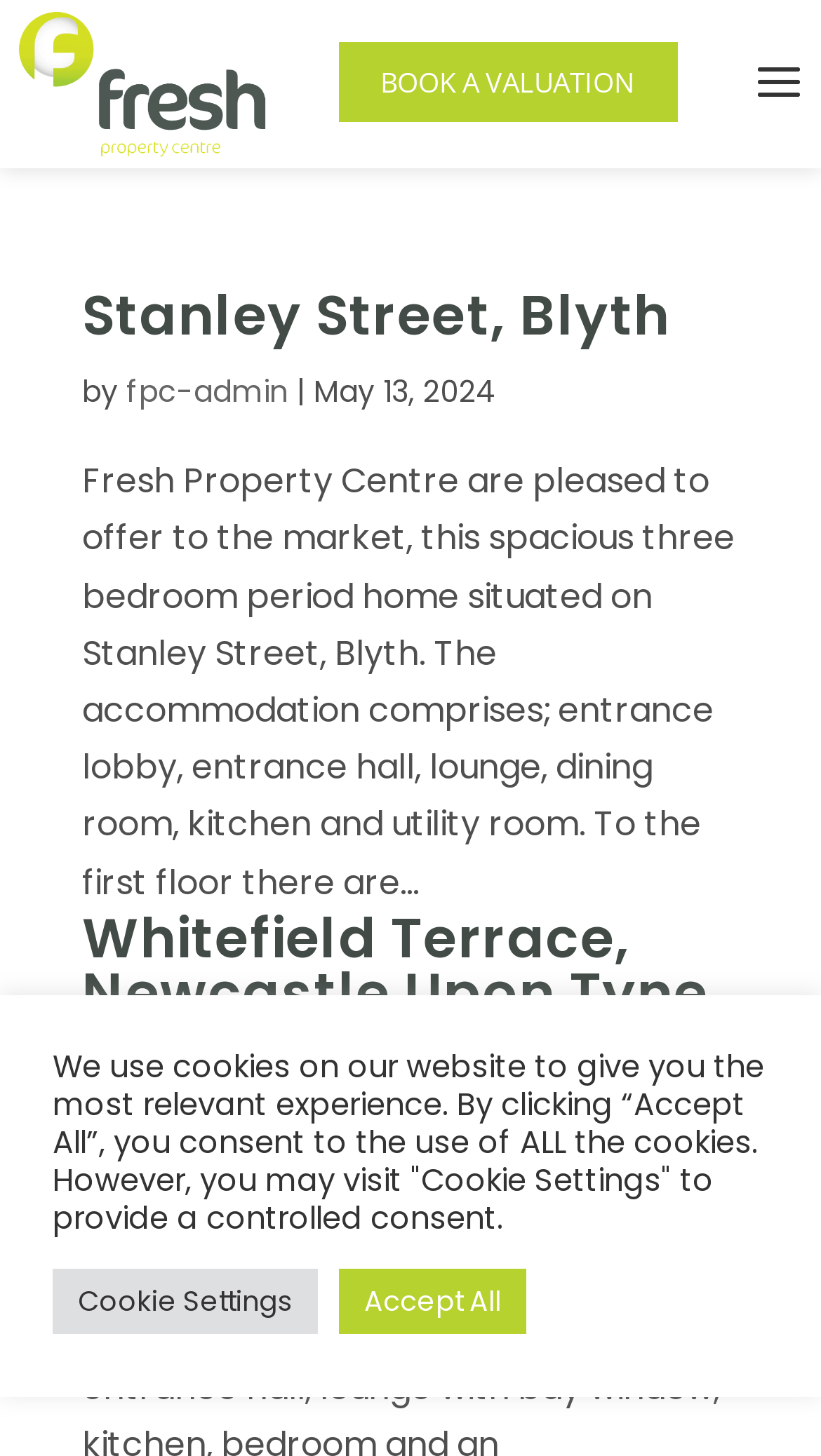Pinpoint the bounding box coordinates of the clickable area needed to execute the instruction: "search for properties". The coordinates should be specified as four float numbers between 0 and 1, i.e., [left, top, right, bottom].

[0.5, 0.0, 0.99, 0.001]